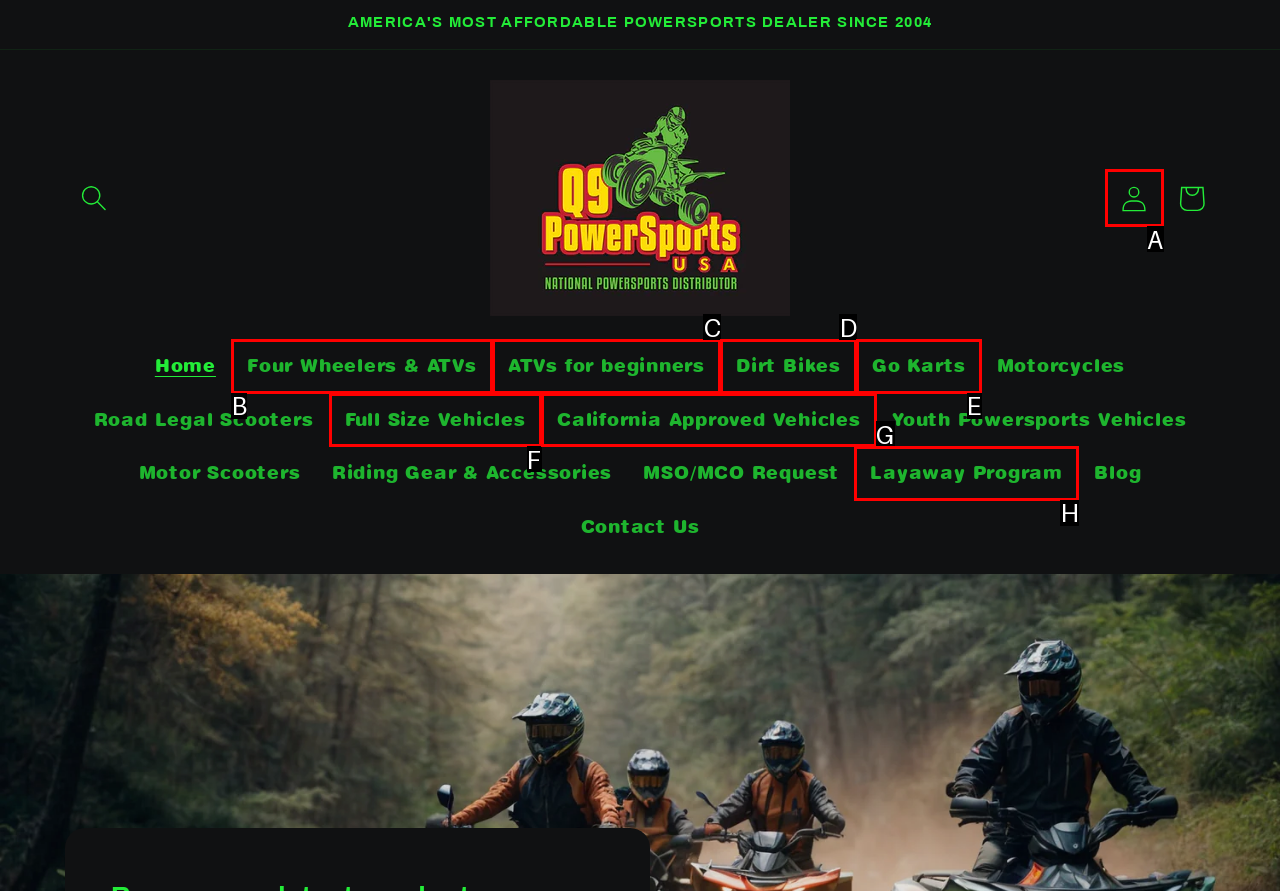From the options presented, which lettered element matches this description: Four Wheelers & ATVs
Reply solely with the letter of the matching option.

B